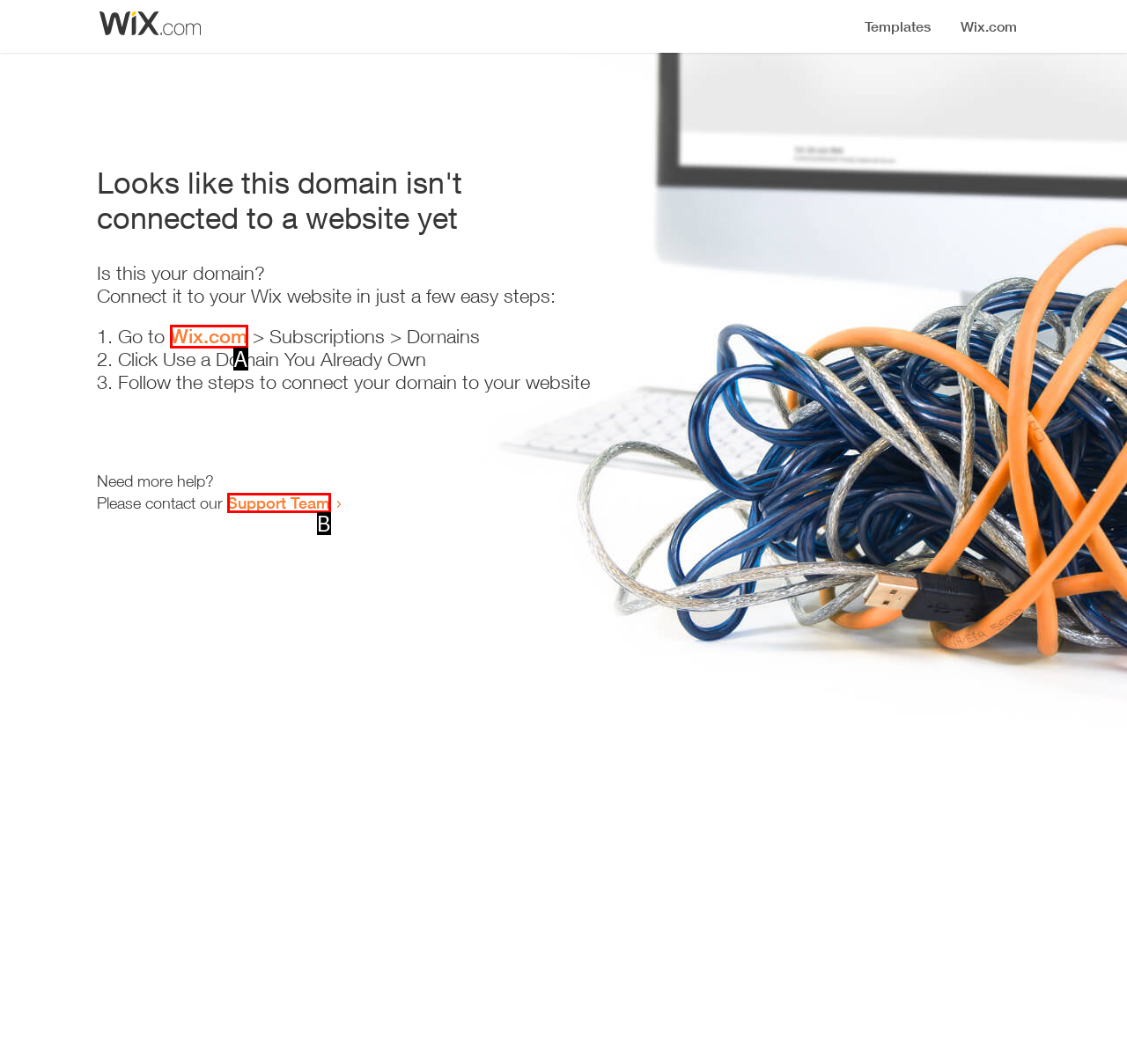Tell me which one HTML element best matches the description: Support Team
Answer with the option's letter from the given choices directly.

B